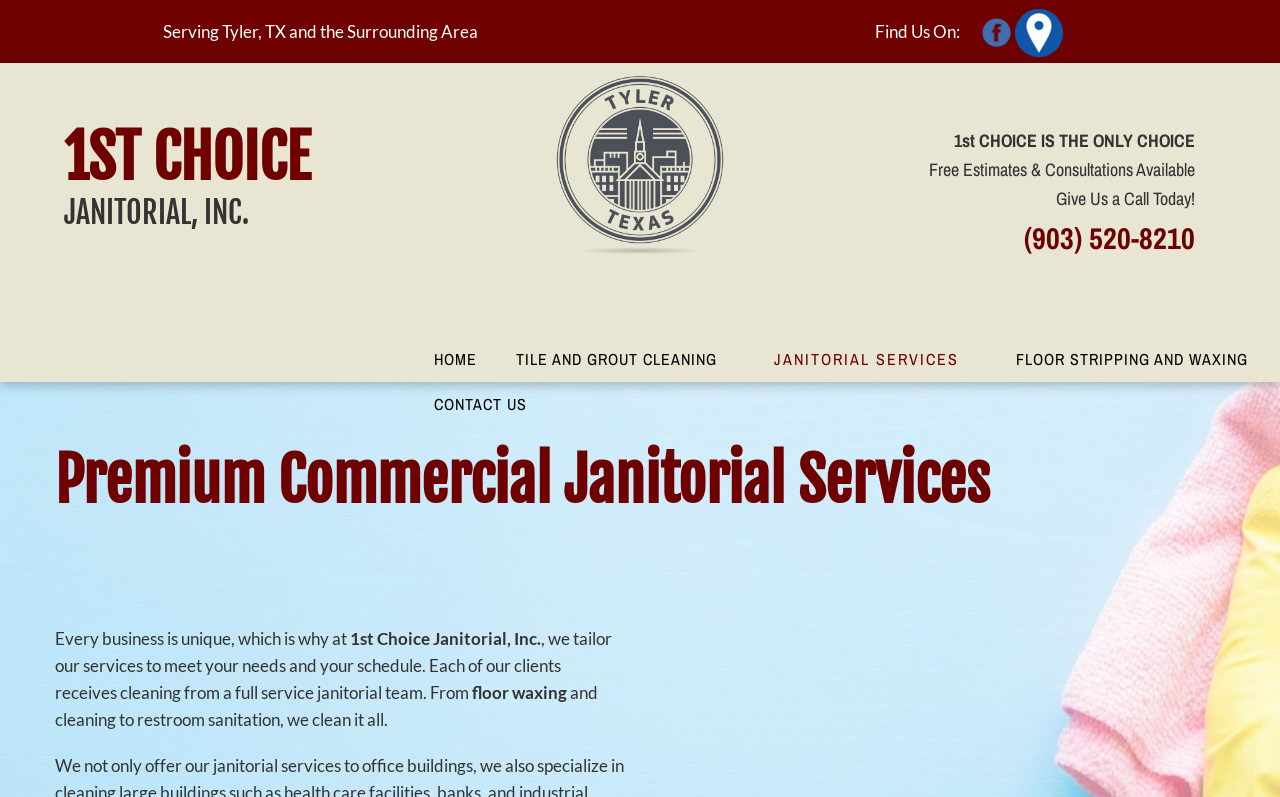Locate the bounding box coordinates of the clickable part needed for the task: "Learn about Janitorial Services".

[0.585, 0.422, 0.768, 0.479]